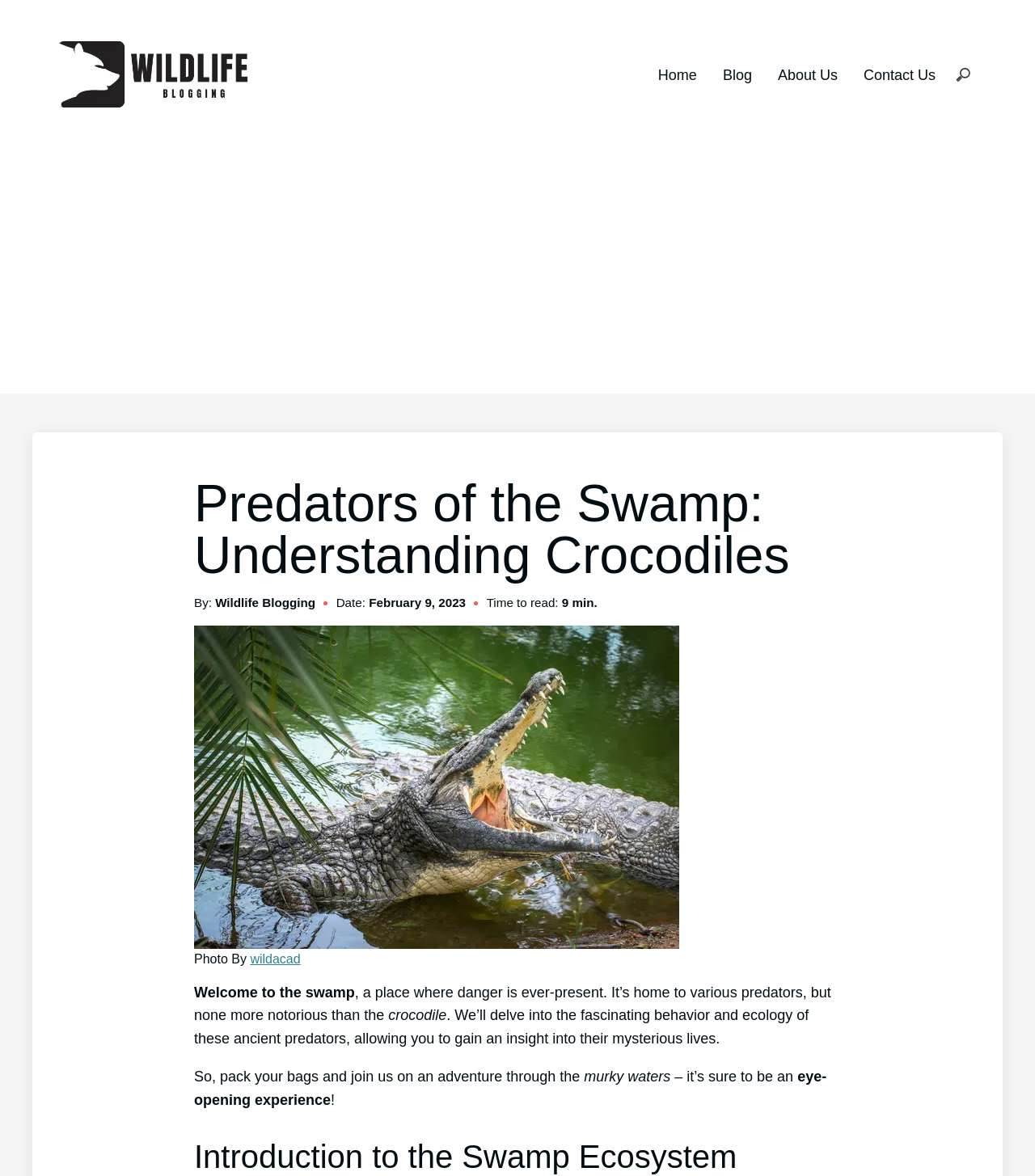Locate the bounding box coordinates of the area where you should click to accomplish the instruction: "Learn about the swamp ecosystem".

[0.188, 0.968, 0.812, 0.999]